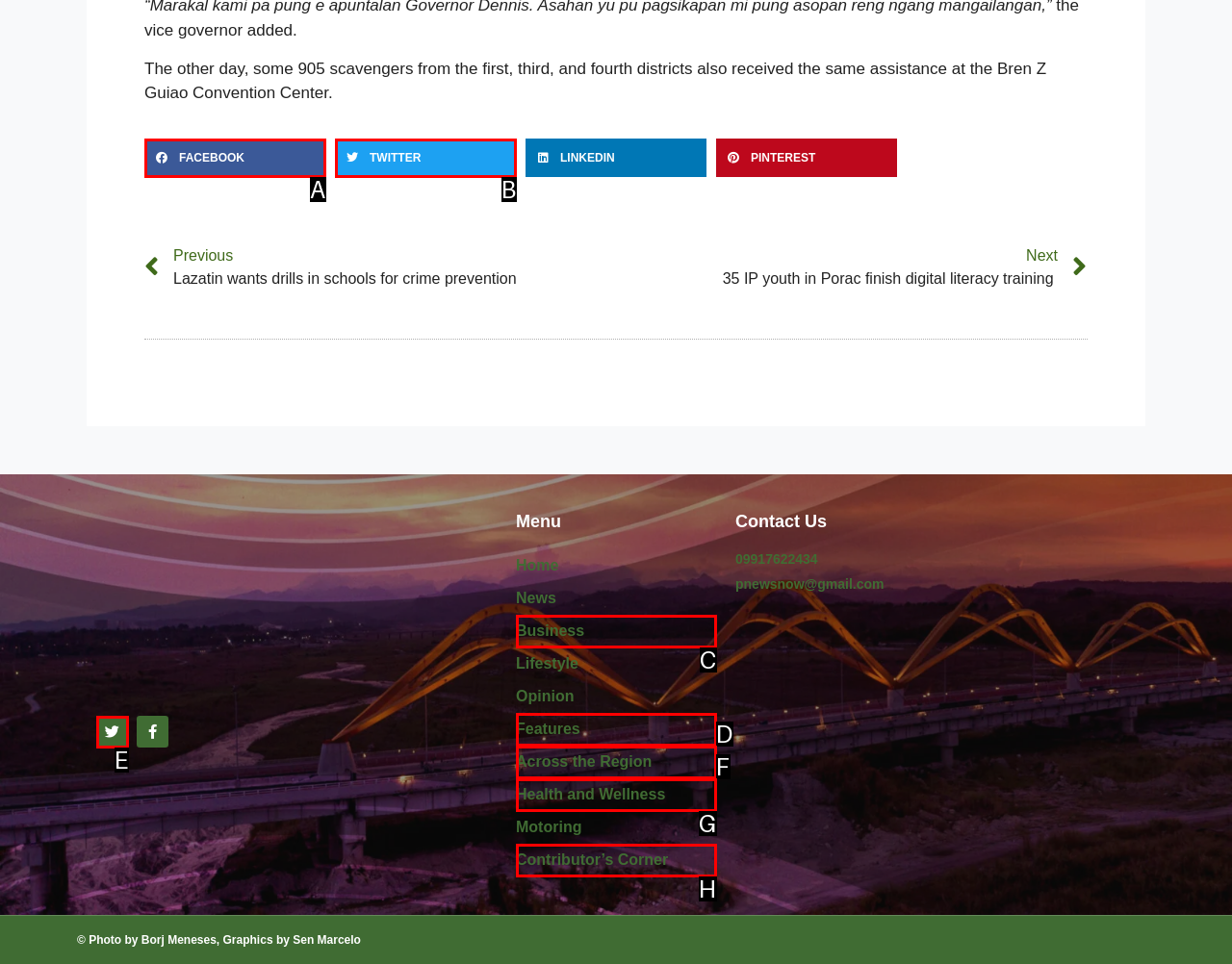From the options presented, which lettered element matches this description: App Inventor App Builder Platform
Reply solely with the letter of the matching option.

None